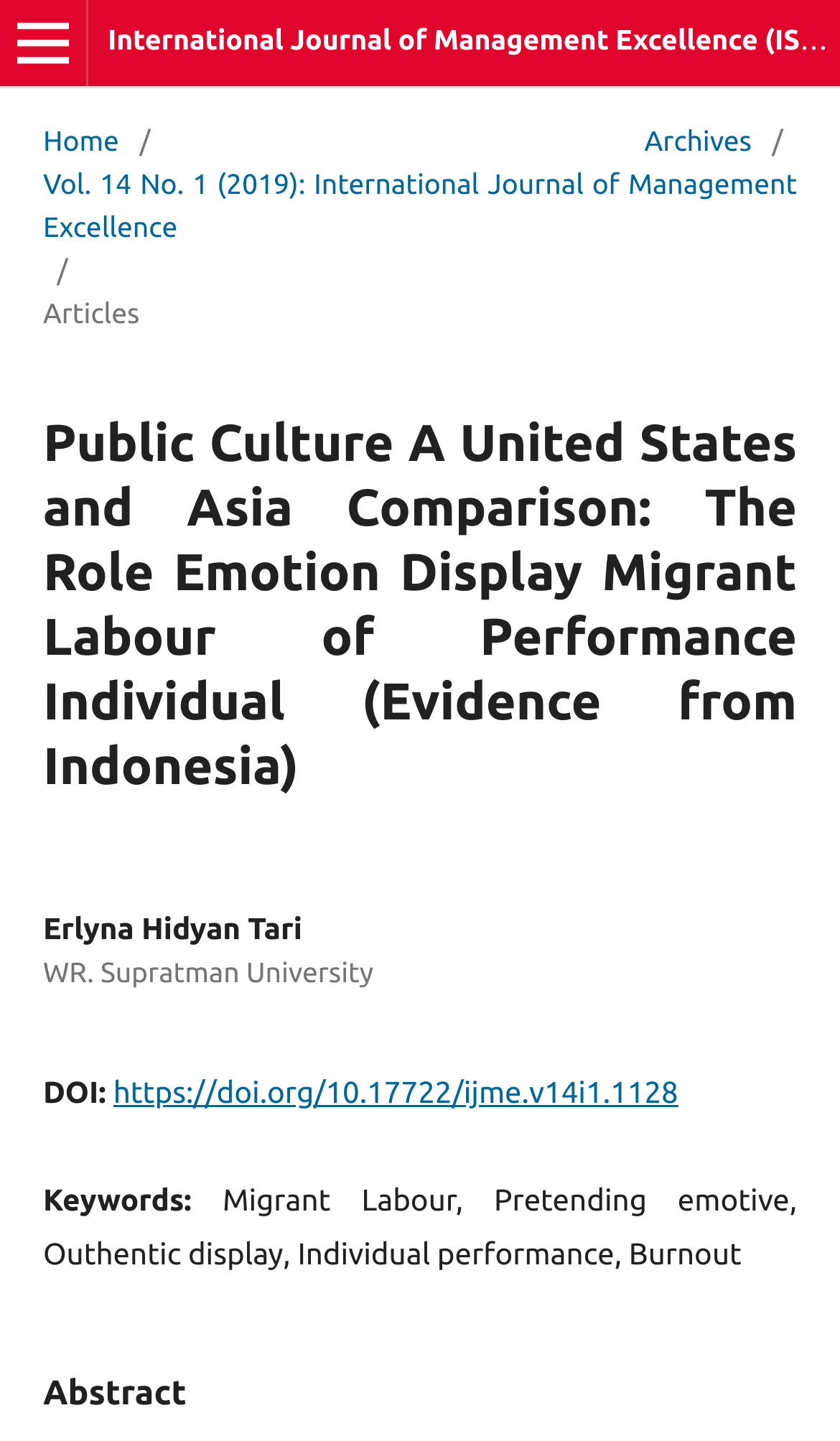What is the volume and issue number of the journal?
Look at the image and respond with a one-word or short-phrase answer.

Vol. 14 No. 1 (2019)